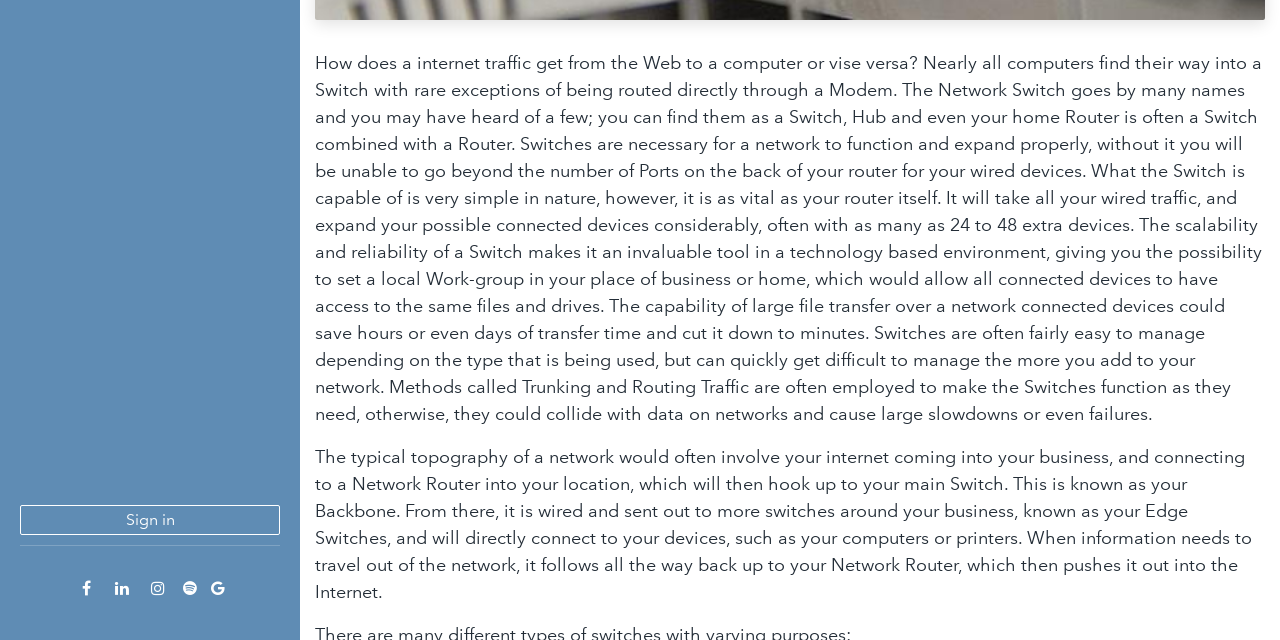Locate the bounding box of the UI element described in the following text: "Sign in".

[0.016, 0.789, 0.219, 0.836]